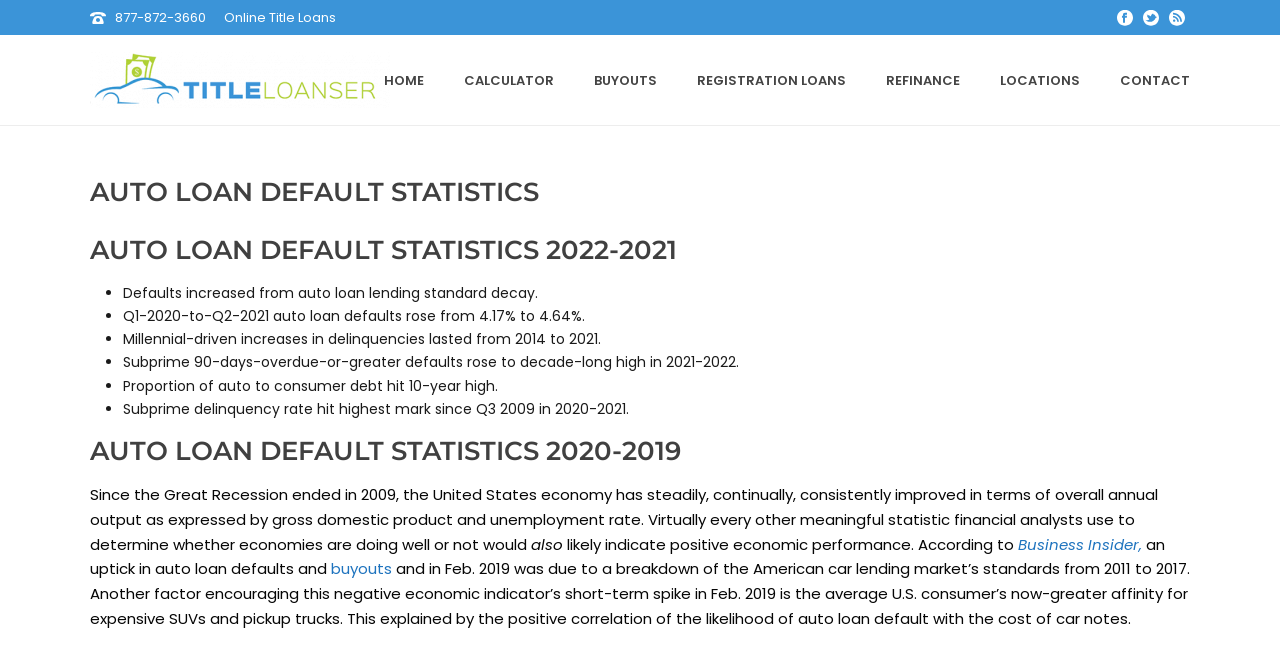Please identify the coordinates of the bounding box that should be clicked to fulfill this instruction: "Call the phone number".

[0.09, 0.012, 0.161, 0.041]